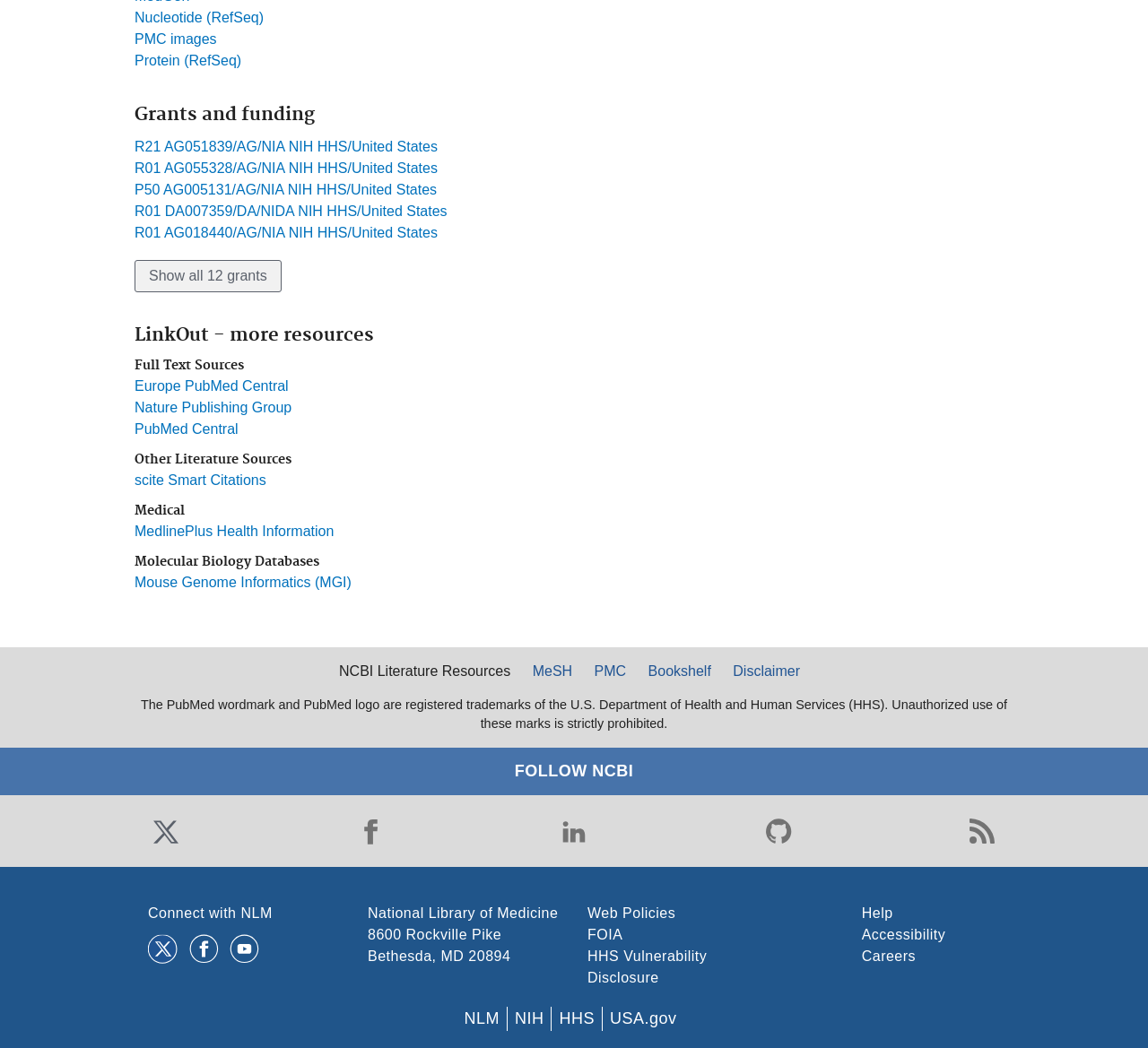Refer to the image and provide an in-depth answer to the question: 
How many links are available under 'Full Text Sources'?

Under the 'Full Text Sources' section, there are three links available: Europe PubMed Central, Nature Publishing Group, and PubMed Central. These links provide access to full-text sources of publications.